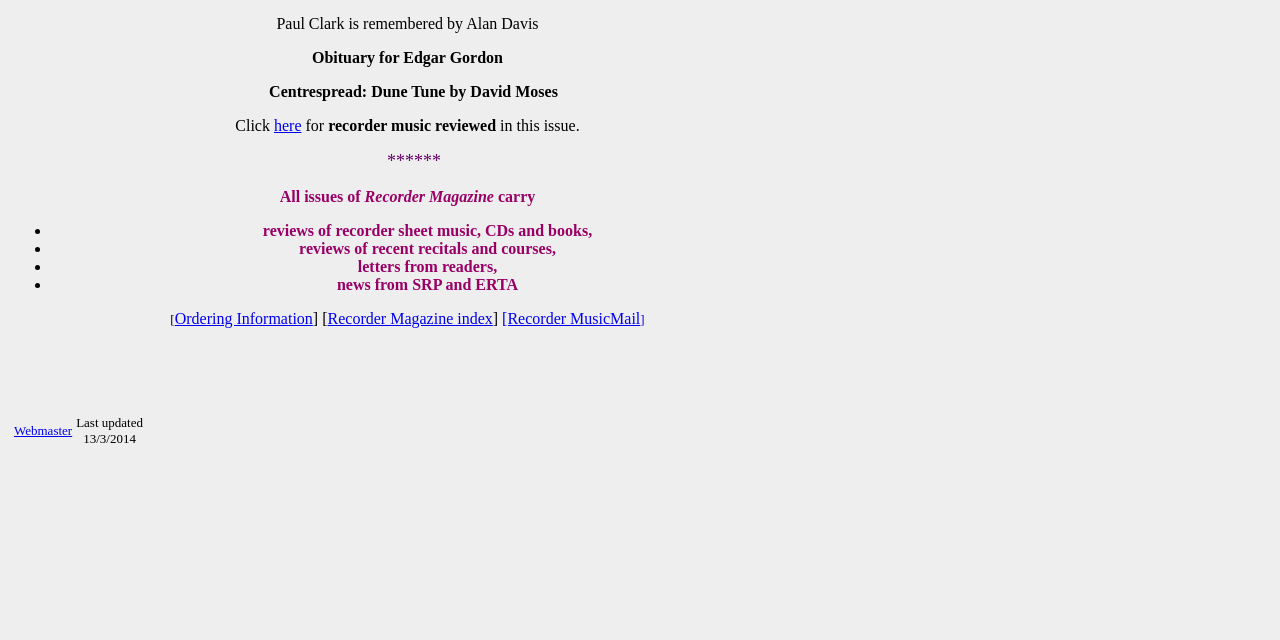Please find the bounding box for the UI component described as follows: "Webmaster".

[0.011, 0.658, 0.056, 0.684]